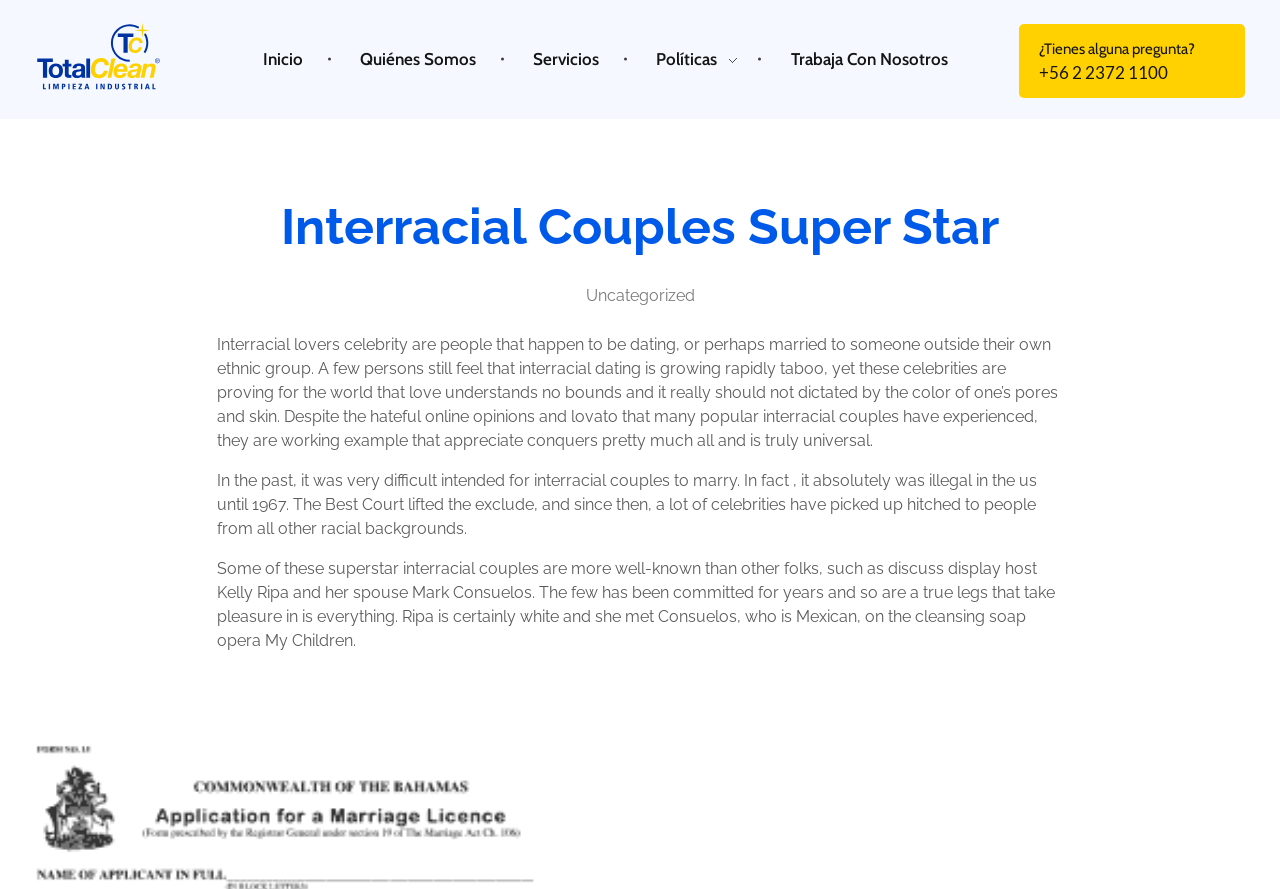Can you find the bounding box coordinates for the element that needs to be clicked to execute this instruction: "Click on the 'Servicios' link"? The coordinates should be given as four float numbers between 0 and 1, i.e., [left, top, right, bottom].

[0.397, 0.055, 0.493, 0.077]